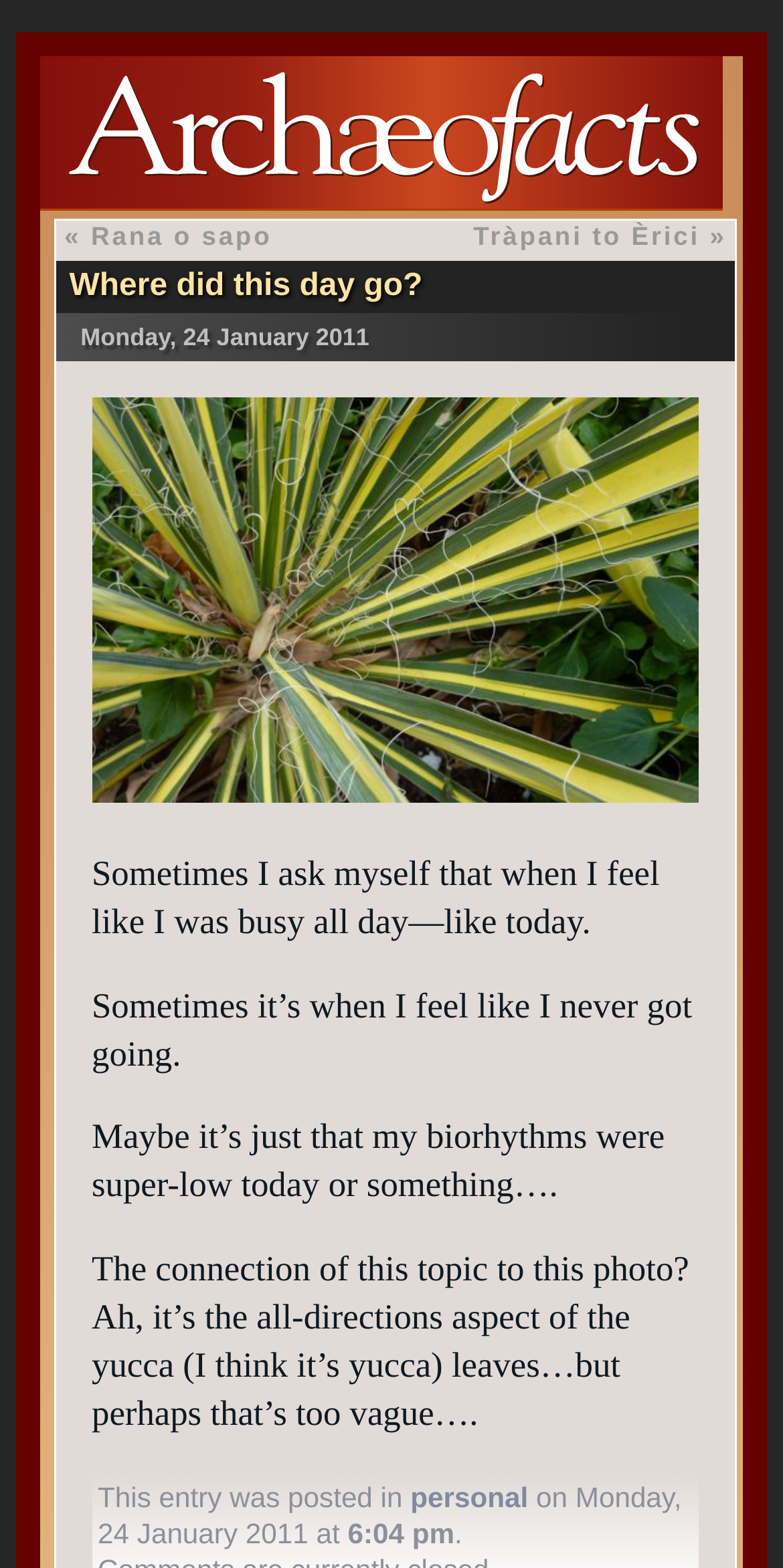Reply to the question with a single word or phrase:
What is the category of the blog post?

Personal